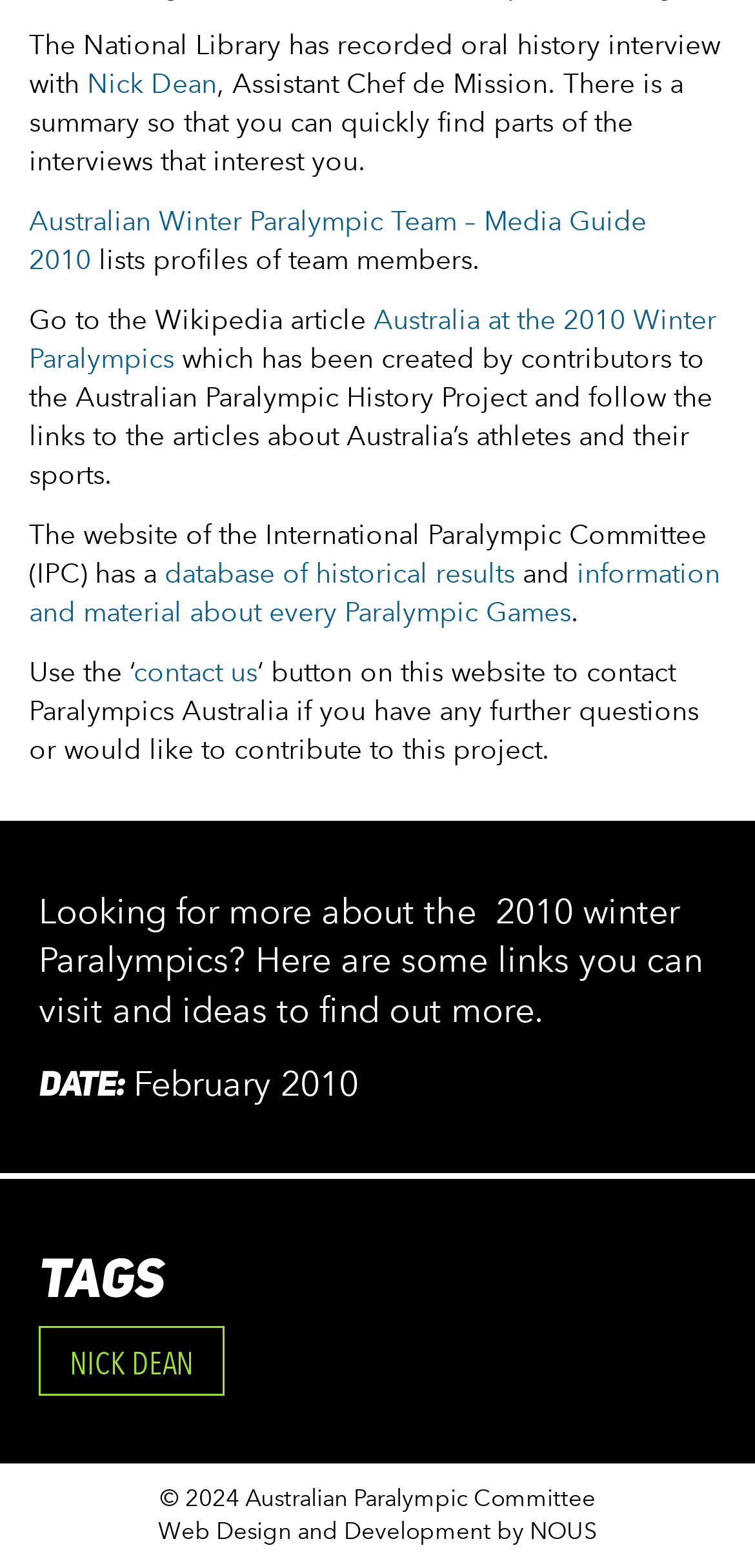Identify the bounding box for the given UI element using the description provided. Coordinates should be in the format (top-left x, top-left y, bottom-right x, bottom-right y) and must be between 0 and 1. Here is the description: Web Design and Development

[0.209, 0.968, 0.65, 0.985]